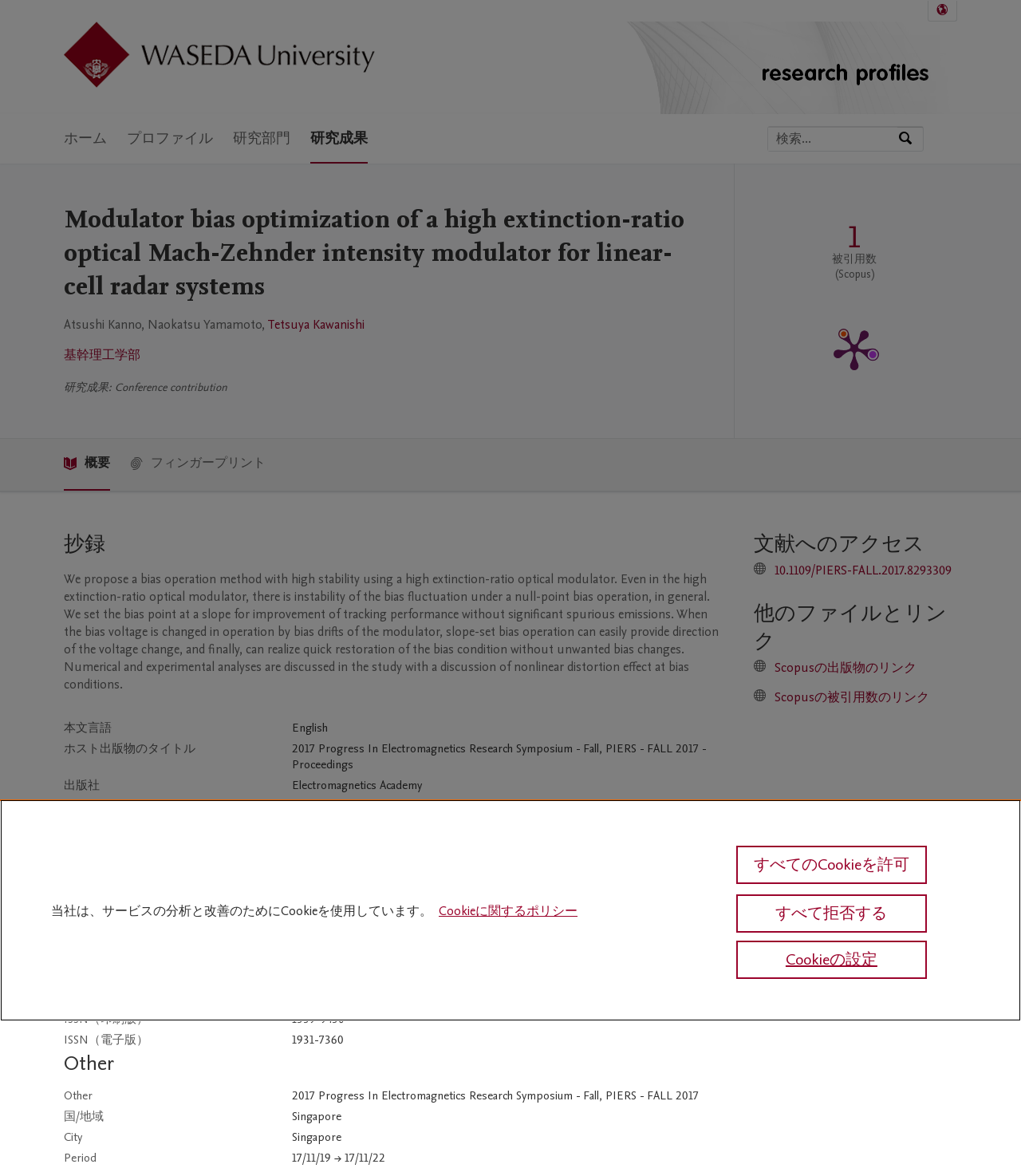Create a detailed summary of all the visual and textual information on the webpage.

This webpage is about a research paper titled "Modulator bias optimization of a high extinction-ratio optical Mach-Zehnder intensity modulator for linear-cell radar systems" from Waseda University. 

At the top of the page, there is a navigation menu with links to "ホーム" (Home), "プロファイル" (Profile), "研究部門" (Research Department), and "研究成果" (Research Results). On the top right, there is a language selection button and a search bar with a placeholder text "専門知識、名前、または所属機関で検索" (Search by expertise, name, or affiliation).

Below the navigation menu, there is a heading with the title of the research paper, followed by the authors' names, including Atsushi Kanno, Naokatsu Yamamoto, and Tetsuya Kawanishi. The research paper is categorized under "基幹理工学部" (Faculty of Science and Engineering).

The main content of the page is divided into several sections. The first section is "抄録" (Abstract), which provides a brief summary of the research paper. The abstract is followed by a table with details about the paper, including the language, title, publisher, and page numbers.

The next section is "出版物シリーズ" (Publication Series), which lists the publication series of the research paper. This section is also presented in a table format.

Finally, there is an "Other" section, which appears to provide additional information about the research paper, but the content is not clearly summarized.

Throughout the page, there are various links and buttons that allow users to navigate to different sections or access additional information.